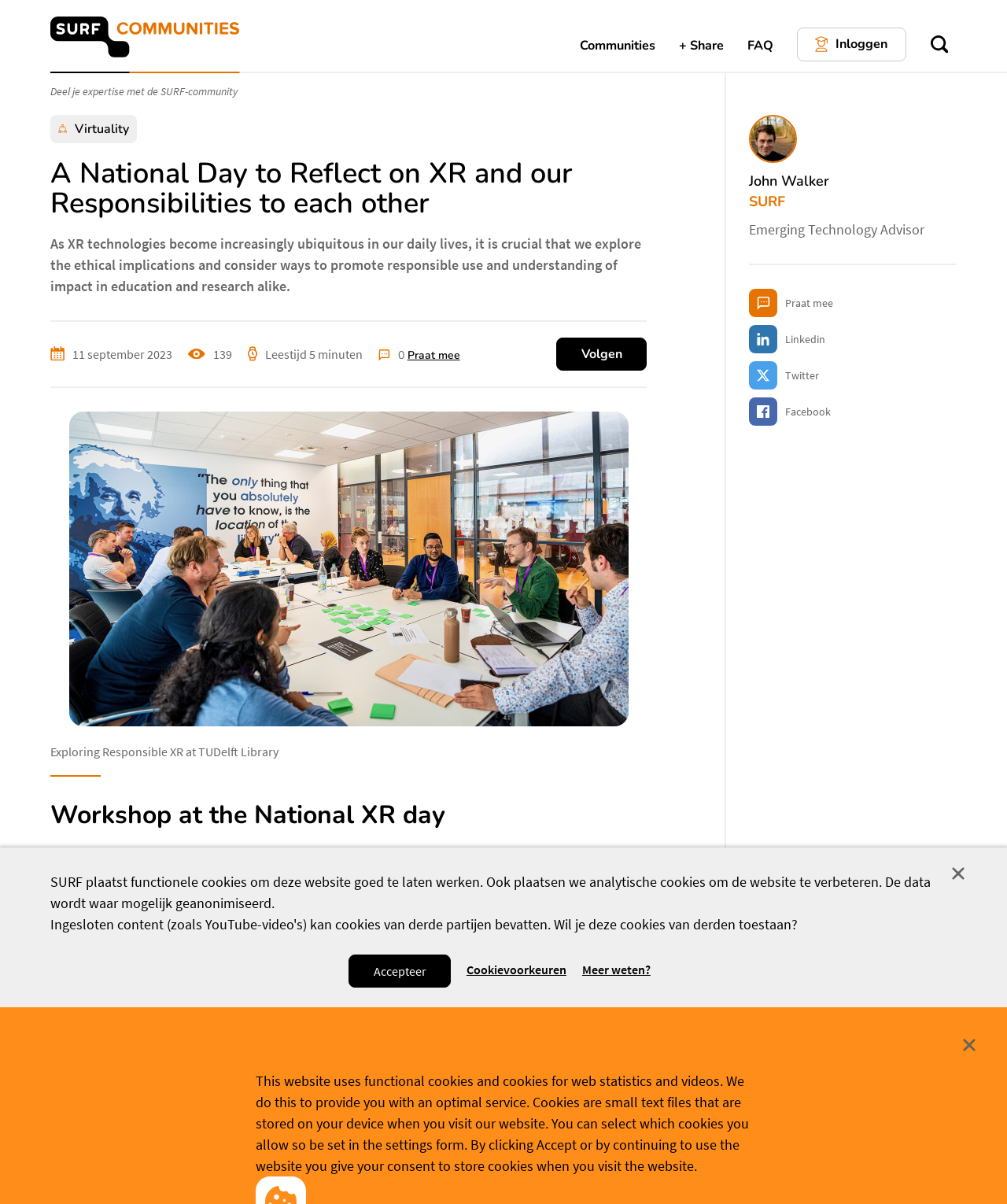Identify the bounding box coordinates of the area that should be clicked in order to complete the given instruction: "Search using the search button". The bounding box coordinates should be four float numbers between 0 and 1, i.e., [left, top, right, bottom].

[0.916, 0.023, 0.95, 0.051]